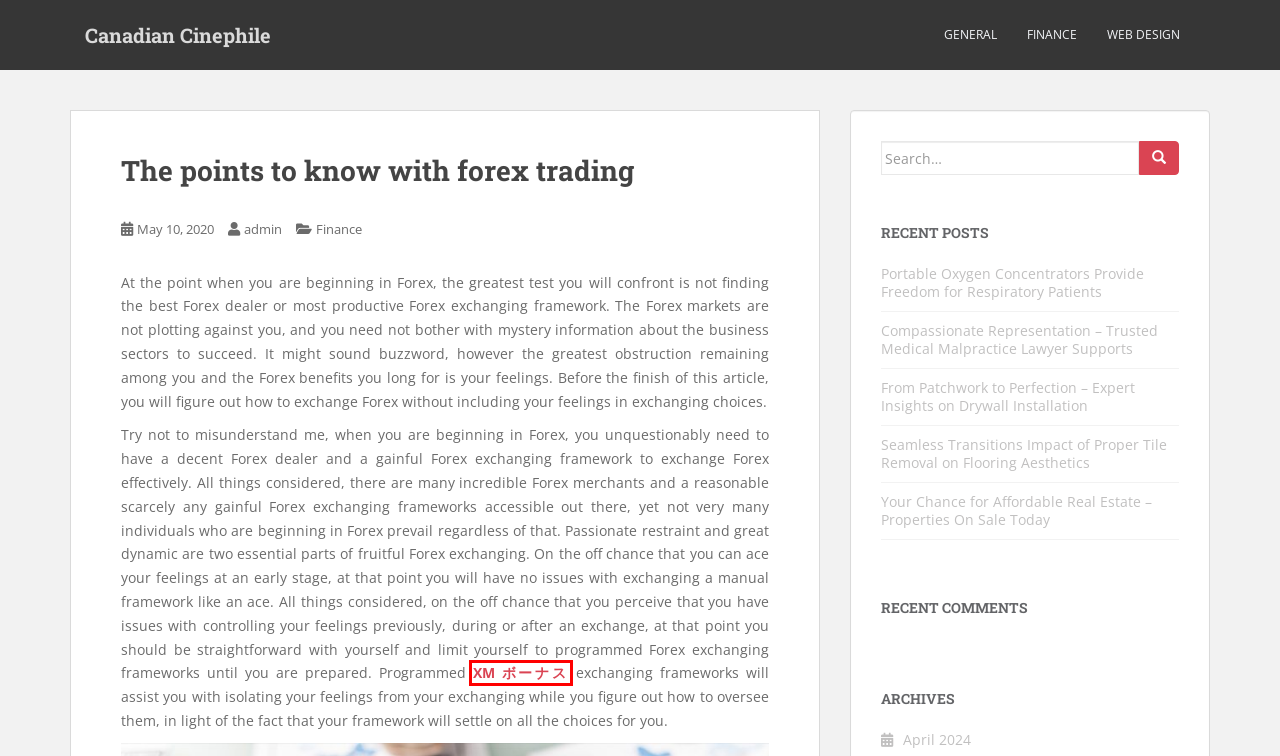Look at the screenshot of a webpage where a red rectangle bounding box is present. Choose the webpage description that best describes the new webpage after clicking the element inside the red bounding box. Here are the candidates:
A. Sports – Canadian Cinephile
B. November 2023 – Canadian Cinephile
C. From Patchwork to Perfection – Expert Insights on Drywall Installation – Canadian Cinephile
D. Blog Tool, Publishing Platform, and CMS – WordPress.org
E. Canadian Cinephile
F. WordPress Themes & Website Templates - Colorlib
G. XM ボーナス
H. February 2021 – Canadian Cinephile

G